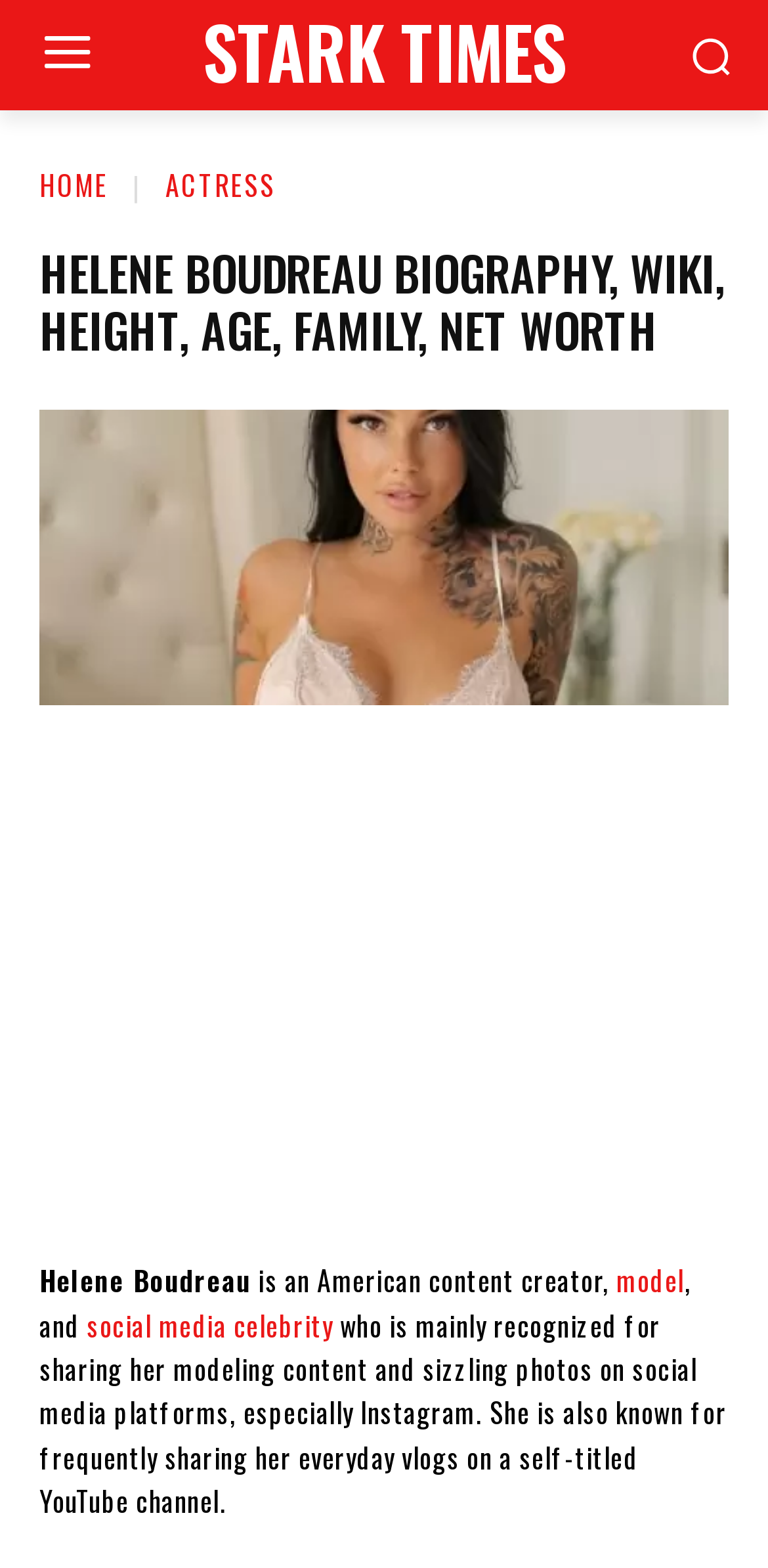What is Helene Boudreau mainly recognized for?
Answer the question with as much detail as possible.

The webpage states that Helene Boudreau is mainly recognized for sharing her modeling content and sizzling photos on social media platforms, especially Instagram, which indicates that she is primarily known for sharing modeling content.